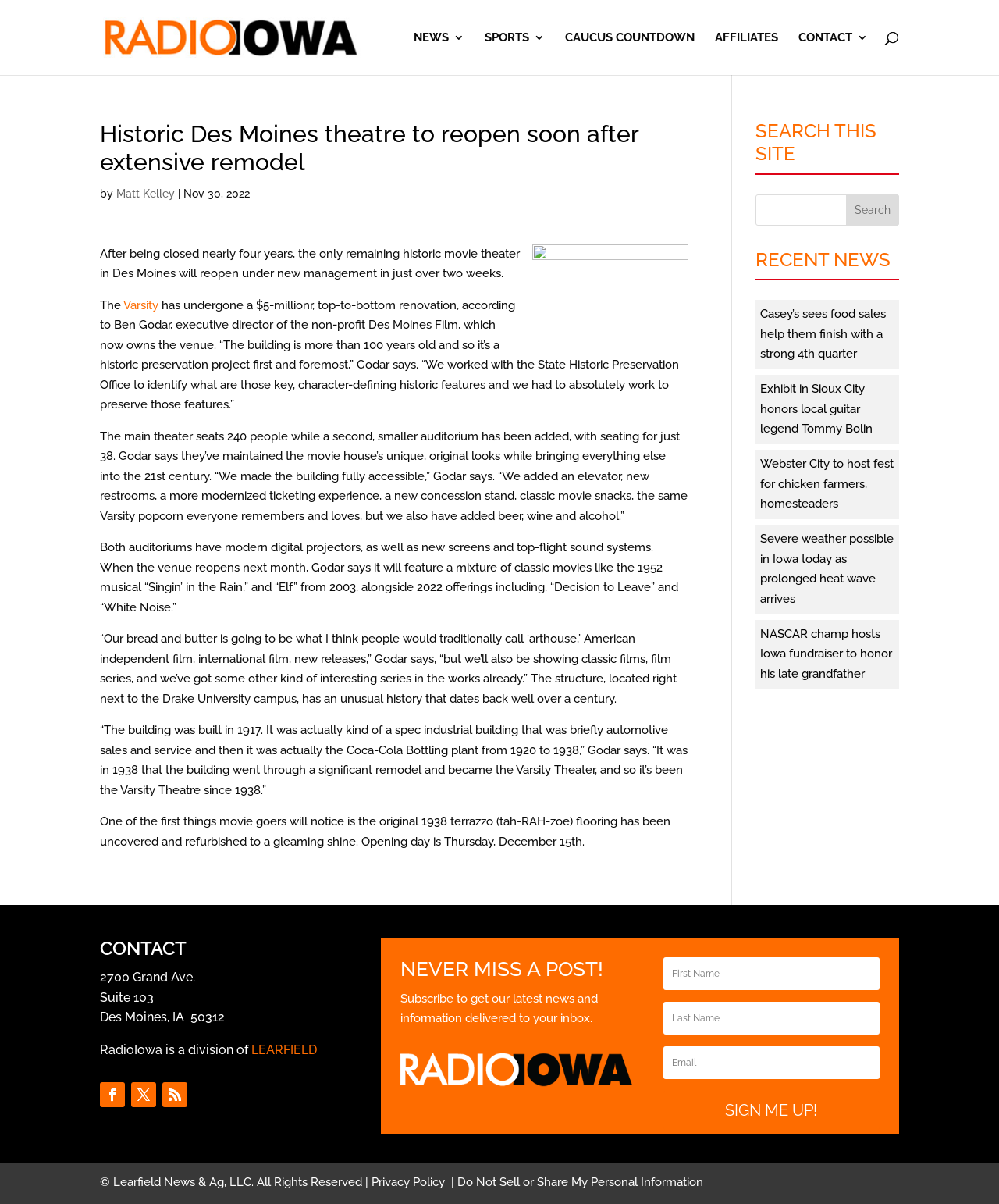Locate and extract the headline of this webpage.

Historic Des Moines theatre to reopen soon after extensive remodel